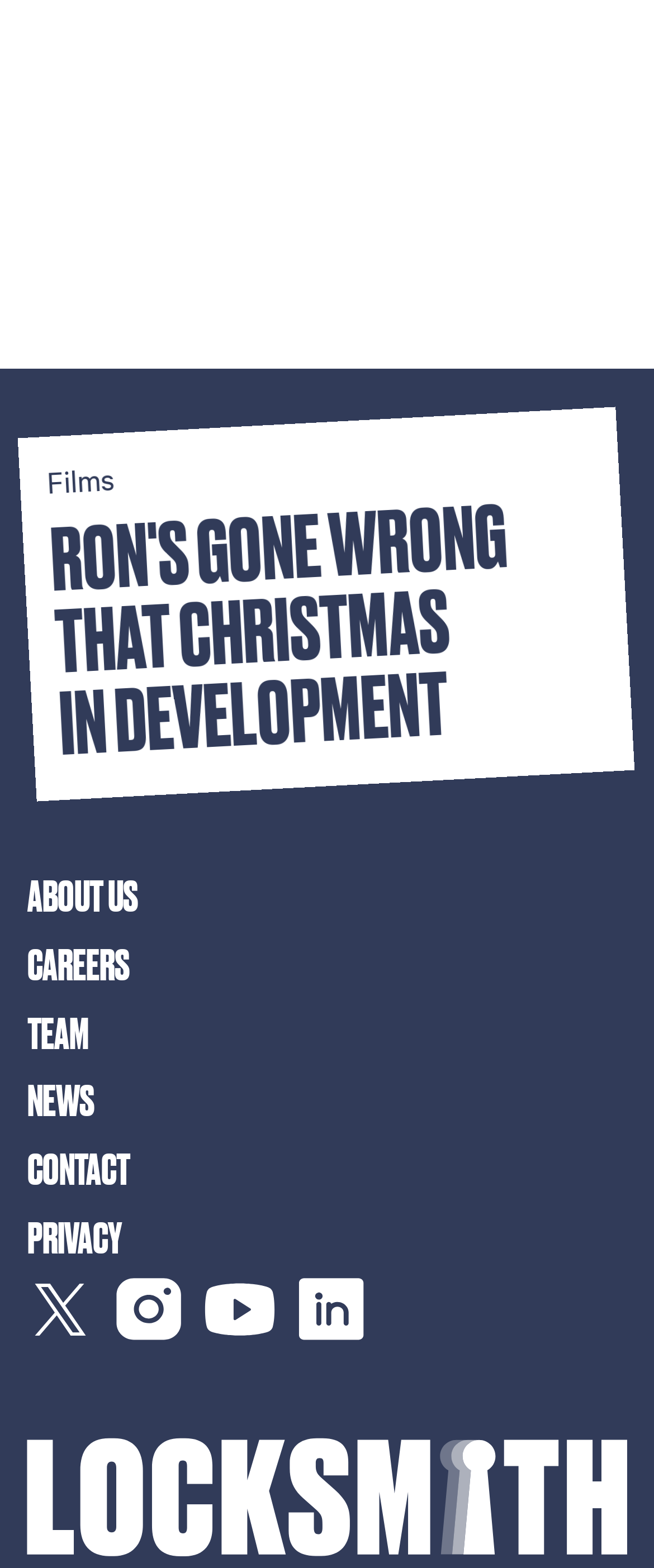Locate the bounding box coordinates of the element that should be clicked to fulfill the instruction: "visit the Twitter page".

[0.042, 0.819, 0.144, 0.852]